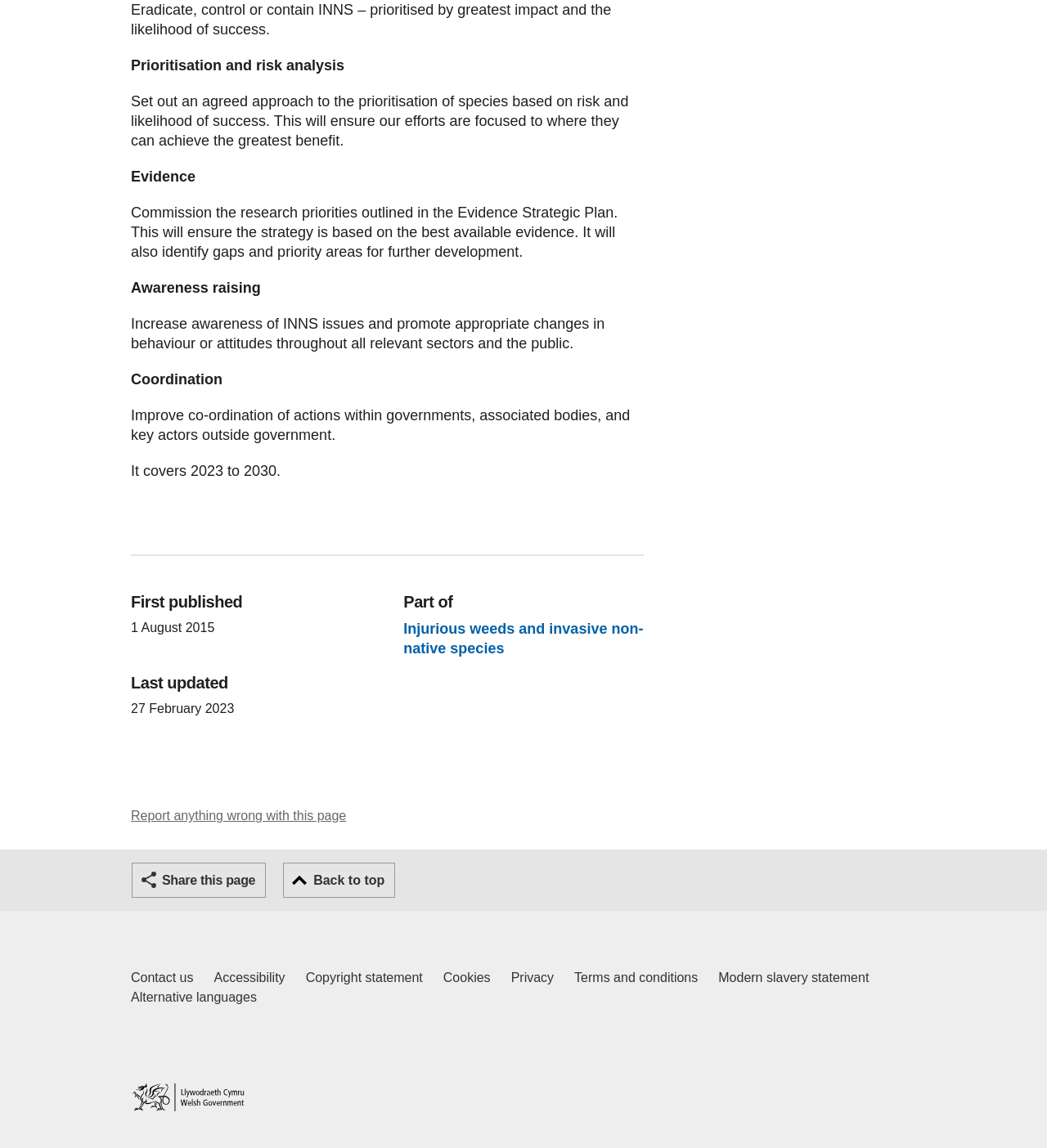Please identify the bounding box coordinates of the clickable area that will allow you to execute the instruction: "Go to home page".

[0.125, 0.944, 0.234, 0.968]